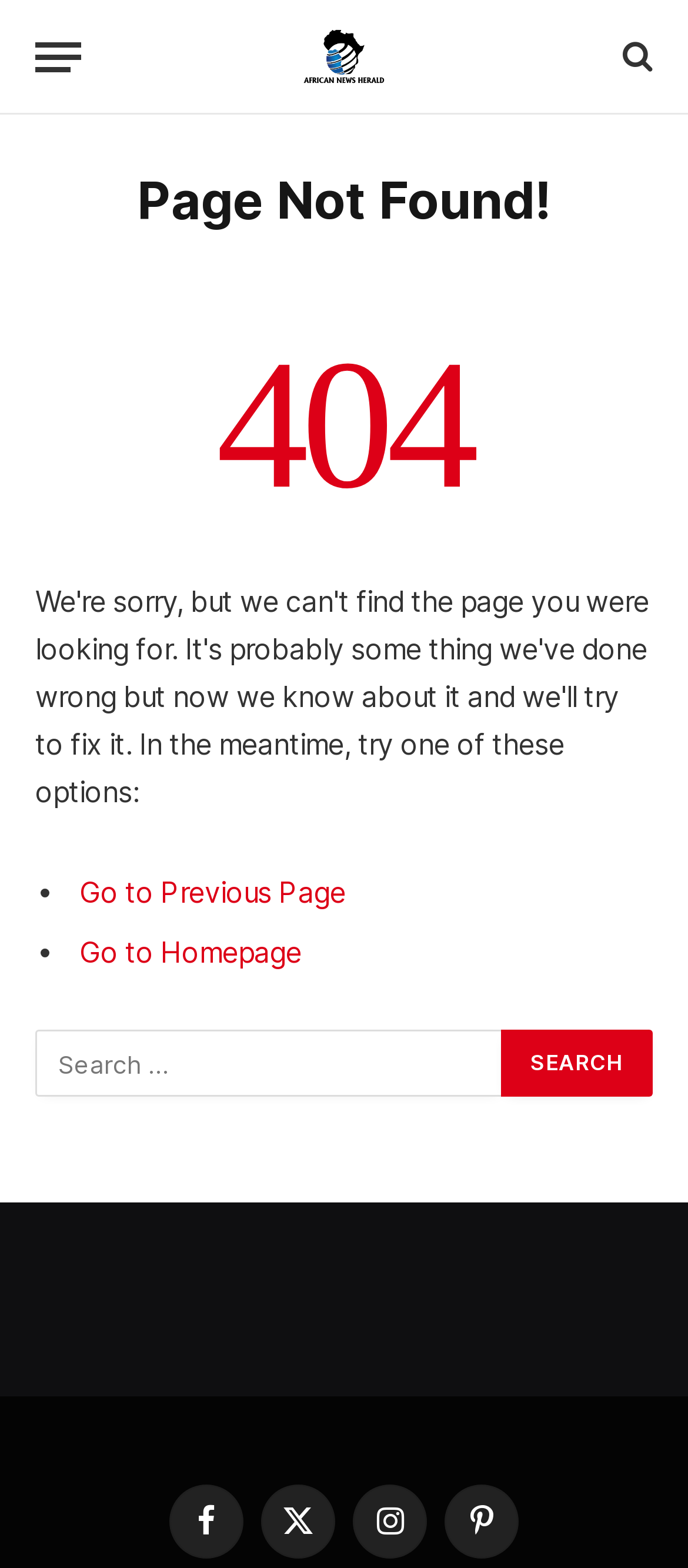What is the purpose of the search box?
Carefully analyze the image and provide a thorough answer to the question.

The search box is provided on the webpage to allow users to search for specific content within the website, and a 'Search' button is available to submit the search query.